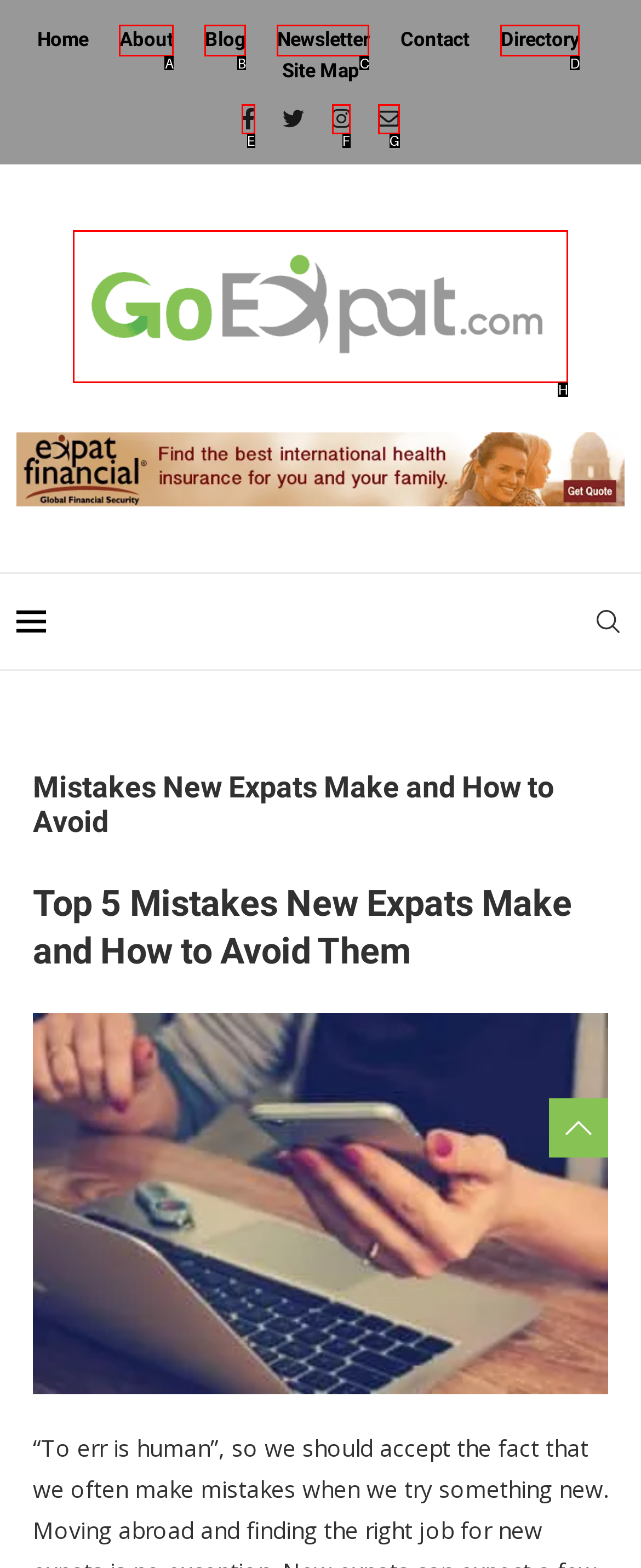For the instruction: Search for something, determine the appropriate UI element to click from the given options. Respond with the letter corresponding to the correct choice.

None